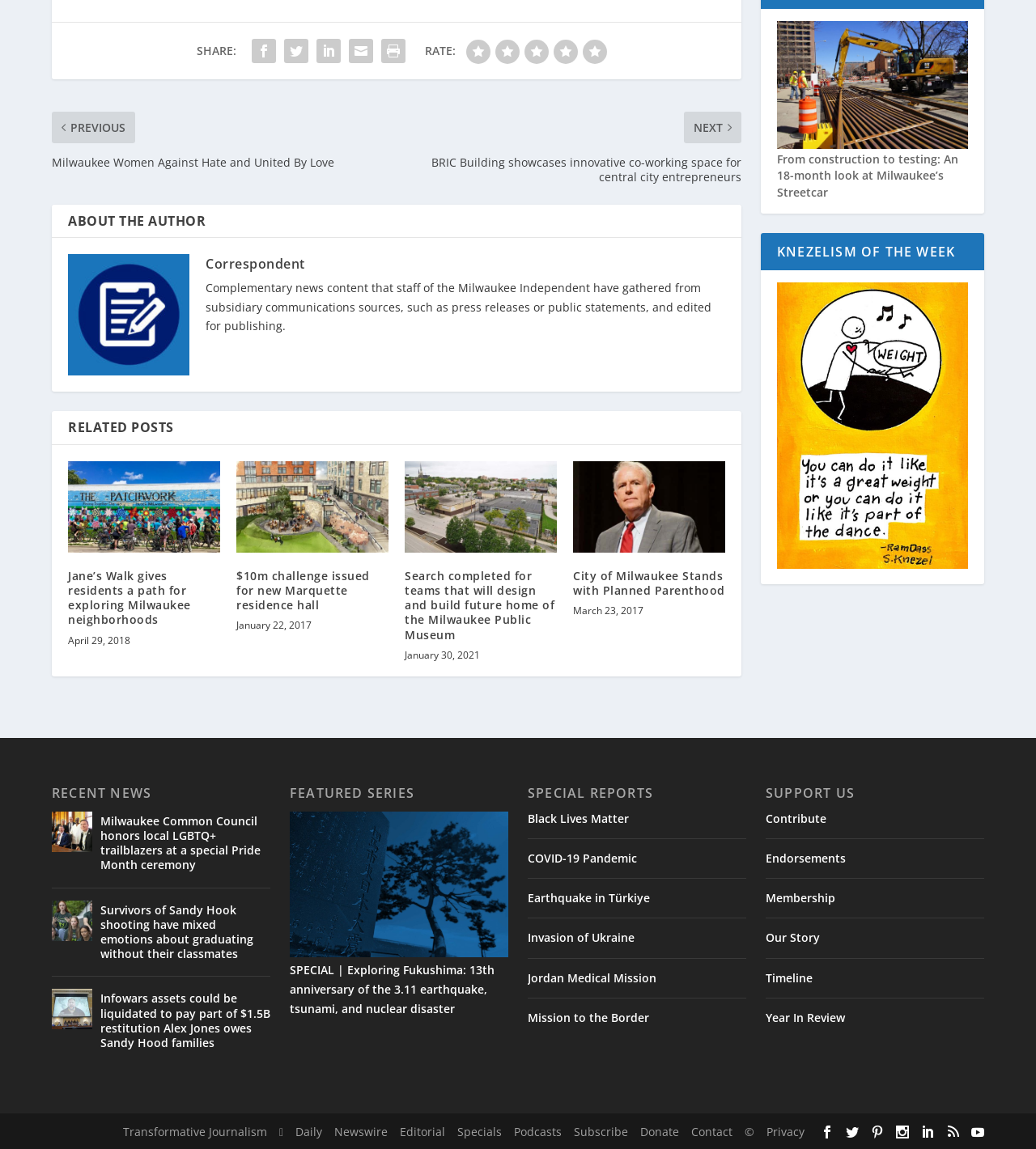Pinpoint the bounding box coordinates for the area that should be clicked to perform the following instruction: "Rate the article".

[0.45, 0.025, 0.473, 0.046]